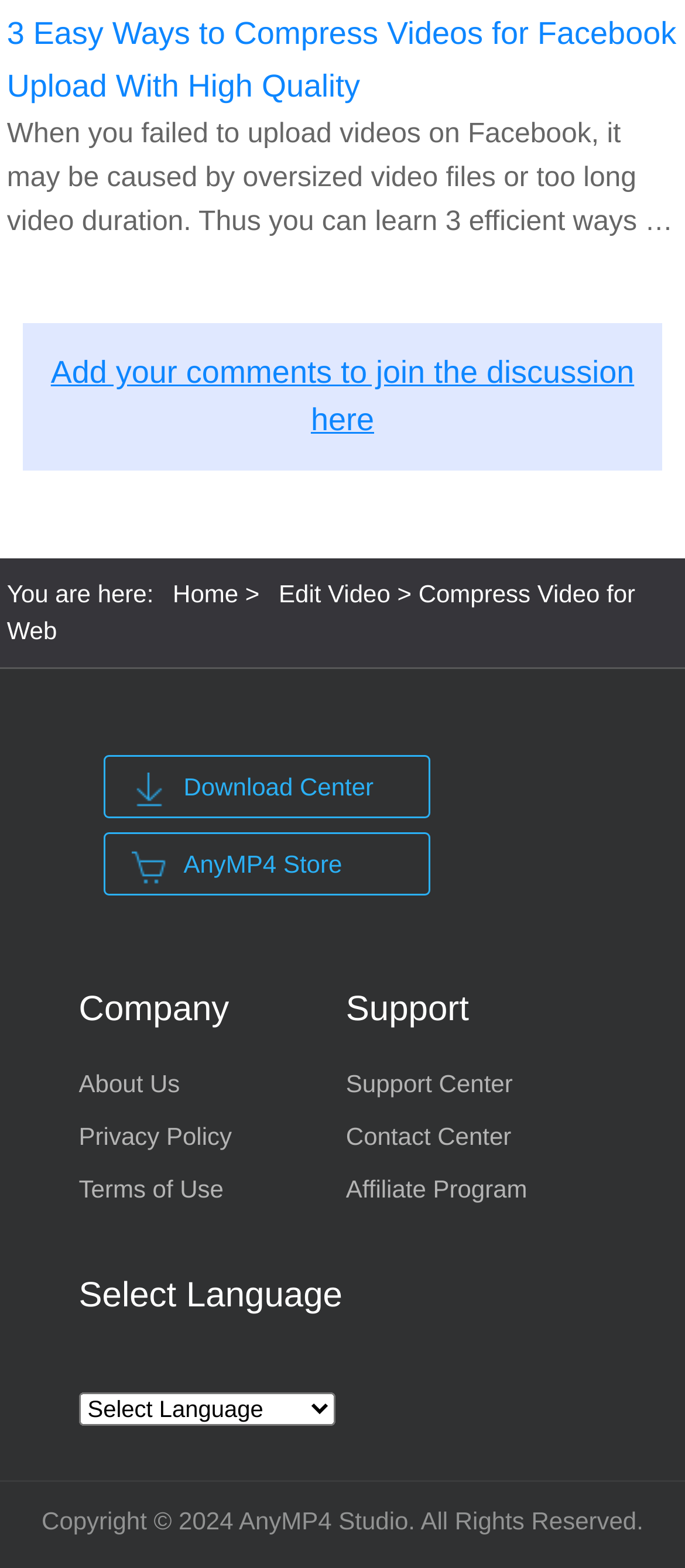Determine the bounding box coordinates of the clickable region to execute the instruction: "Edit a video". The coordinates should be four float numbers between 0 and 1, denoted as [left, top, right, bottom].

[0.407, 0.37, 0.57, 0.388]